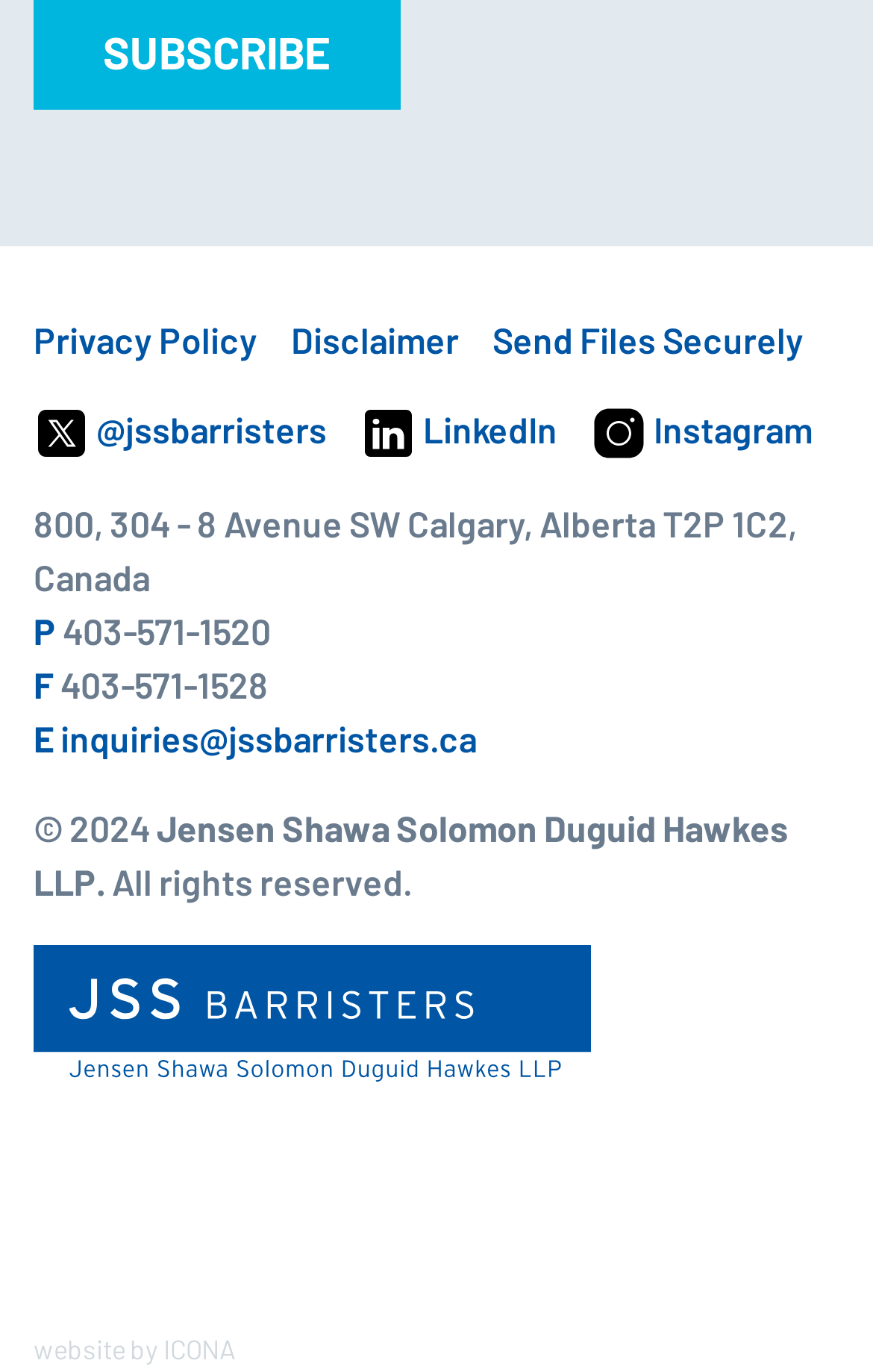Determine the bounding box coordinates for the area that needs to be clicked to fulfill this task: "Send email to inquiries@jssbarristers.ca". The coordinates must be given as four float numbers between 0 and 1, i.e., [left, top, right, bottom].

[0.069, 0.523, 0.546, 0.554]